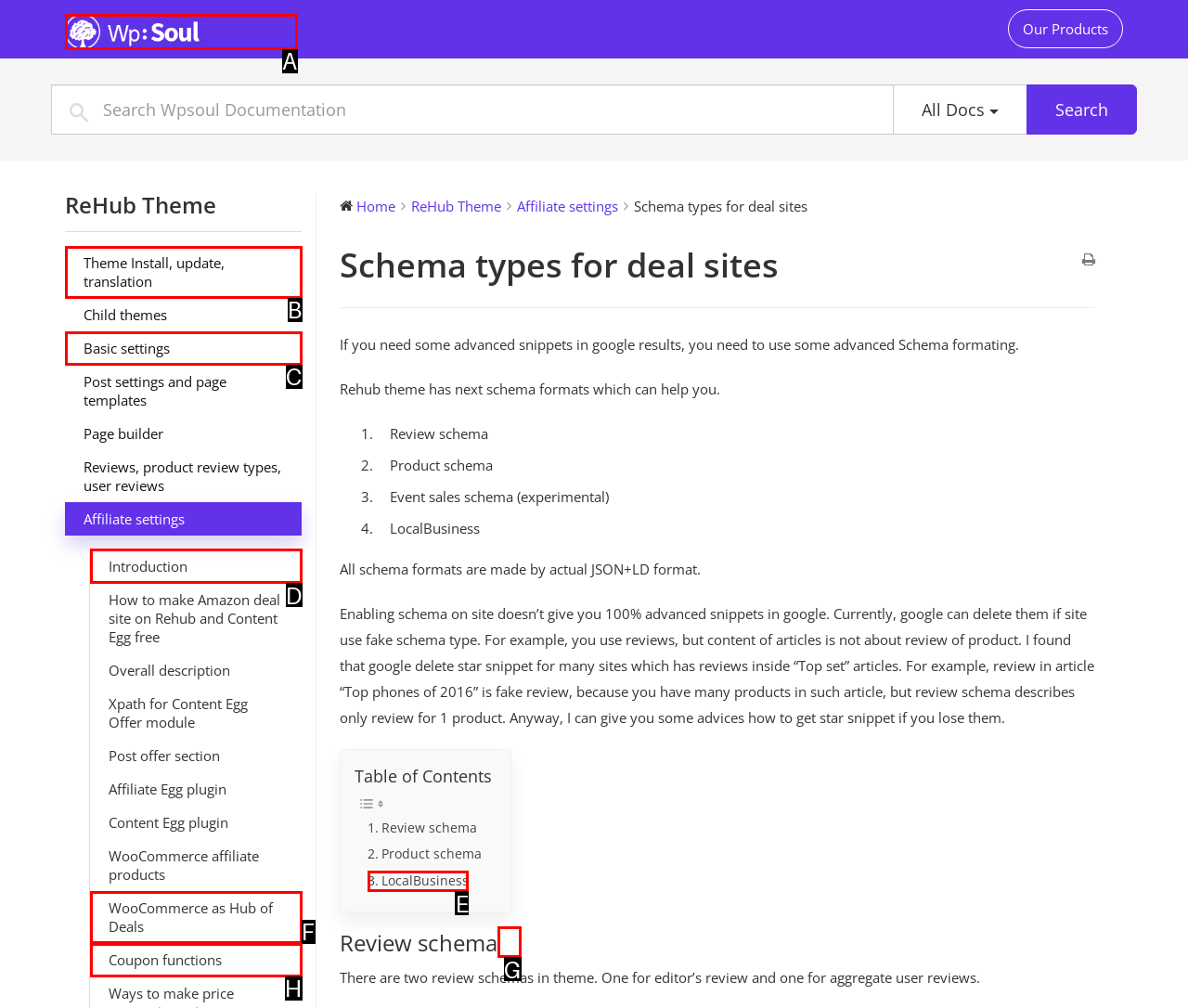For the task "View Introduction", which option's letter should you click? Answer with the letter only.

D